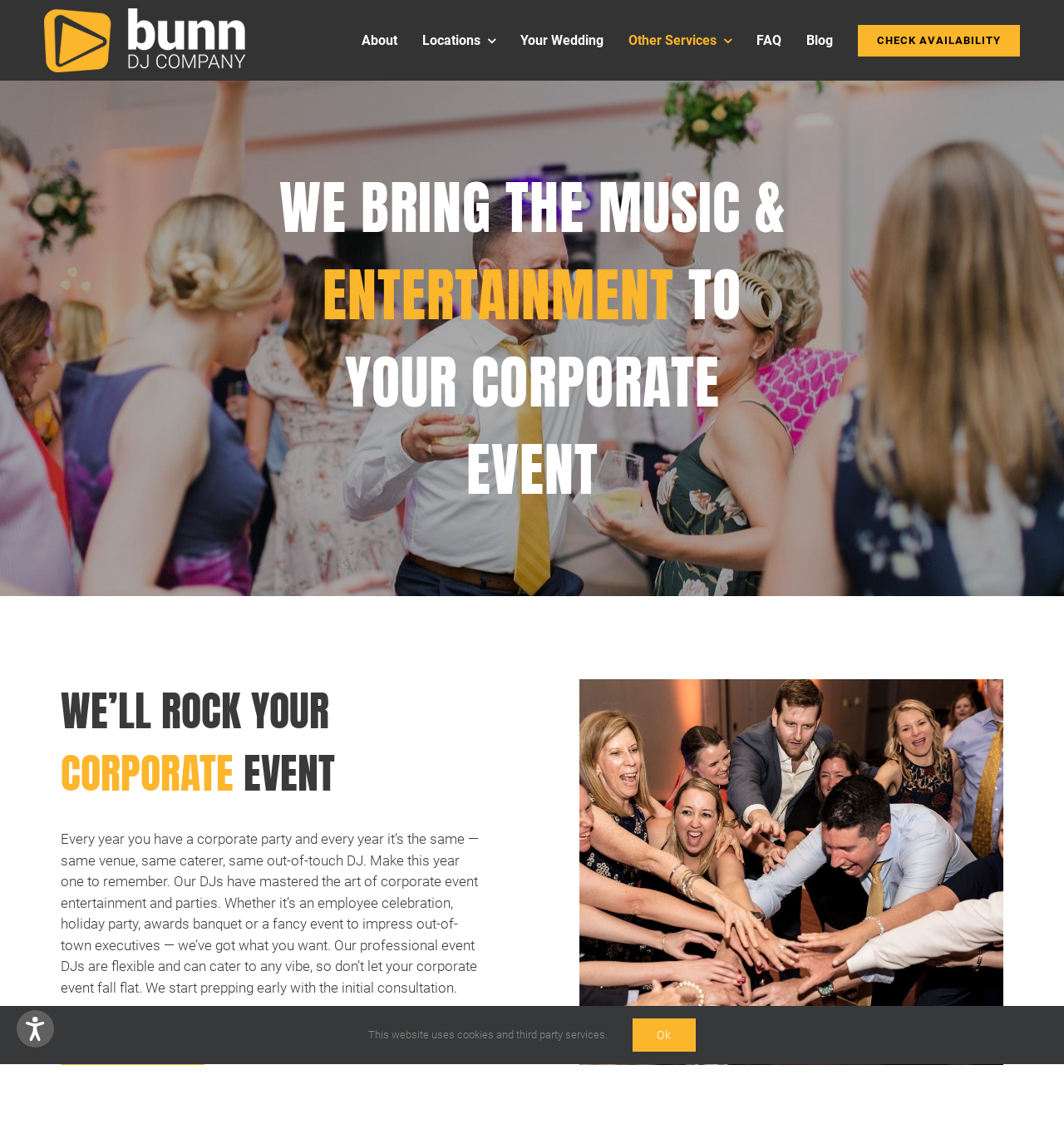What is the function of the 'CHECK AVAILABILITY' button?
Please provide a comprehensive answer based on the visual information in the image.

The 'CHECK AVAILABILITY' button is located in the navigation menu and has a bounding box coordinate of [0.806, 0.017, 0.958, 0.054]. It is likely that clicking this button will allow users to check the availability of the company's services or DJs for their corporate events.